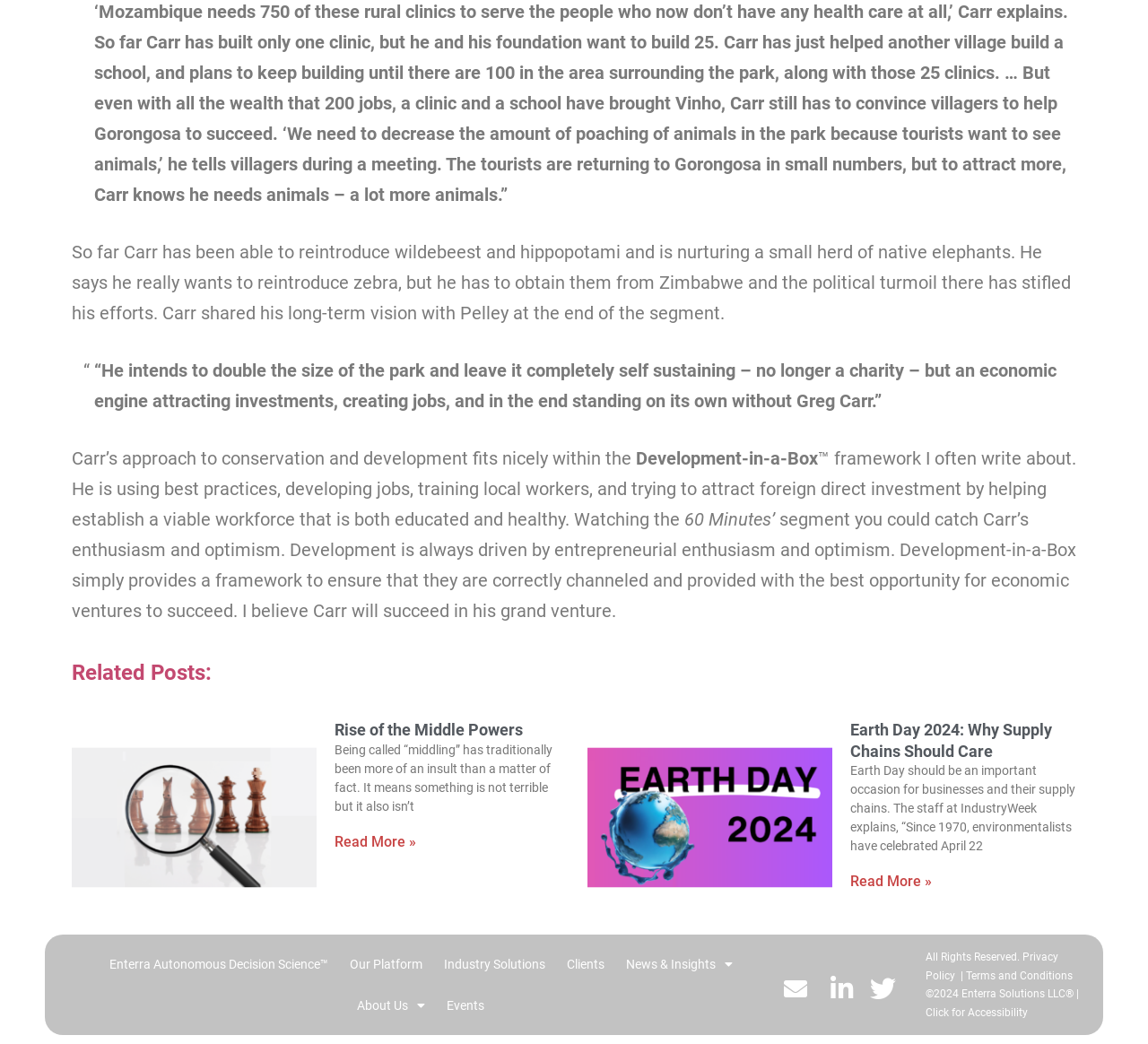Specify the bounding box coordinates of the region I need to click to perform the following instruction: "Click on Enterra Autonomous Decision Science". The coordinates must be four float numbers in the range of 0 to 1, i.e., [left, top, right, bottom].

[0.086, 0.904, 0.295, 0.943]